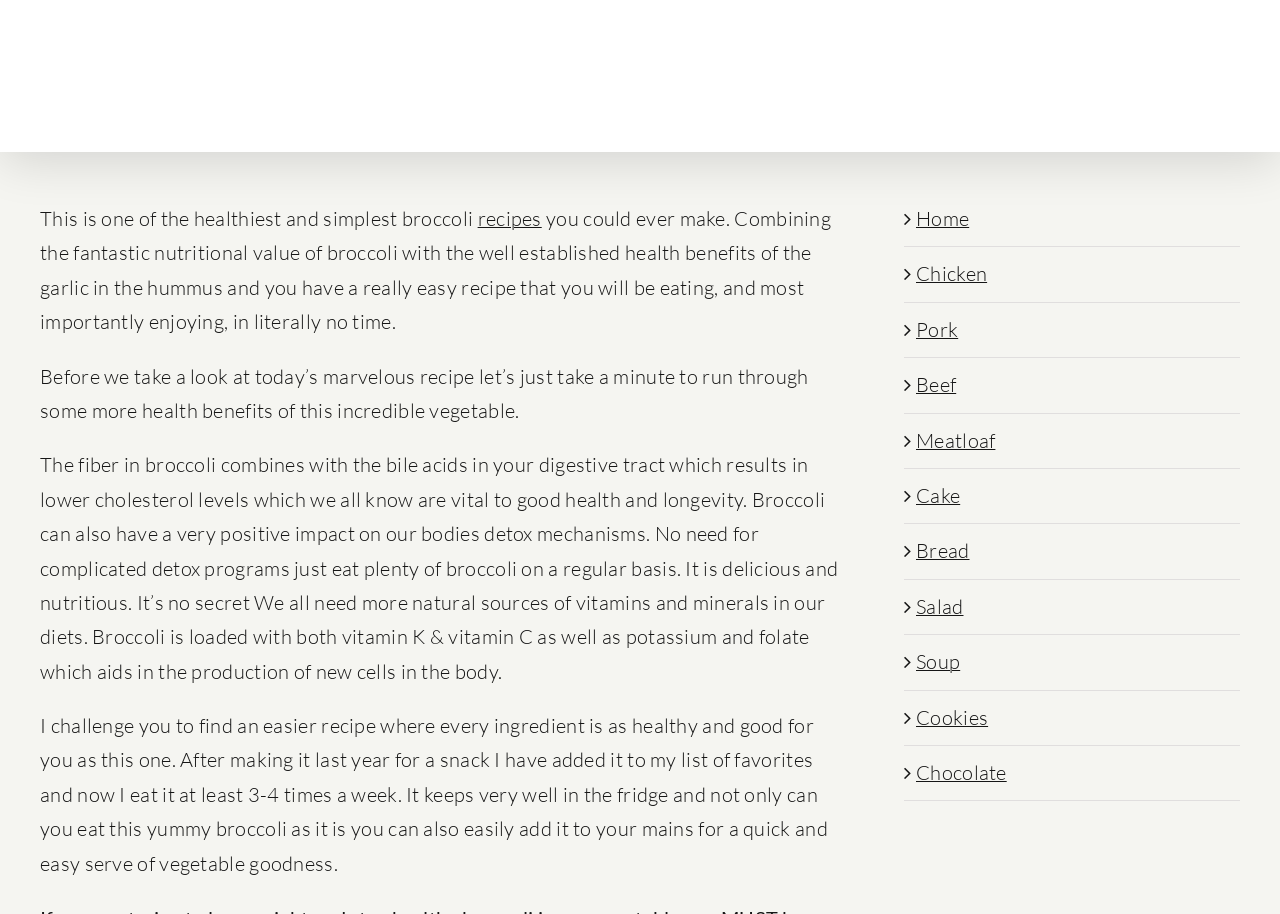Find and indicate the bounding box coordinates of the region you should select to follow the given instruction: "Visit the home page".

[0.716, 0.225, 0.757, 0.253]